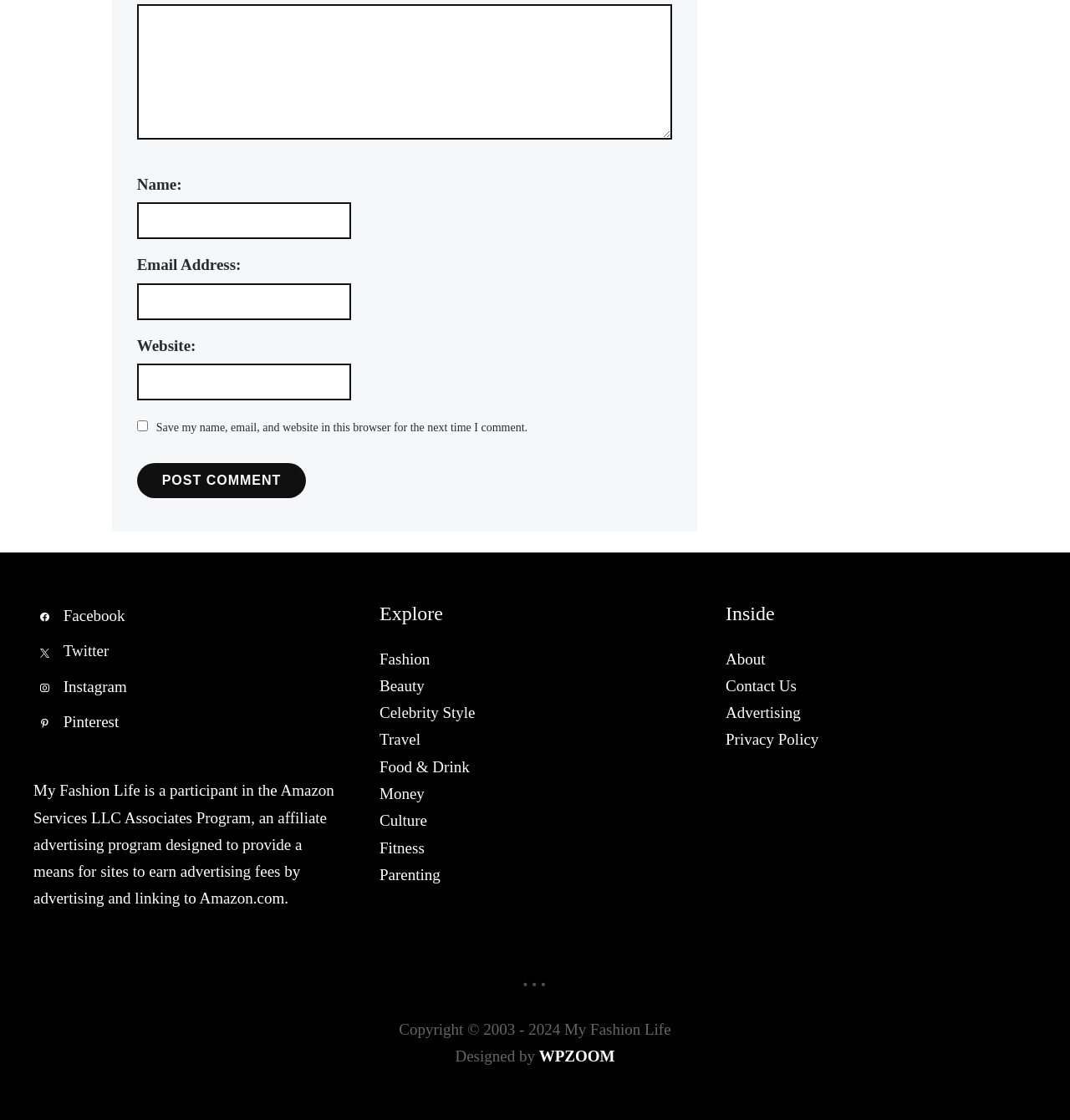Locate the bounding box coordinates for the element described below: "Celebrity Style". The coordinates must be four float values between 0 and 1, formatted as [left, top, right, bottom].

[0.355, 0.628, 0.444, 0.644]